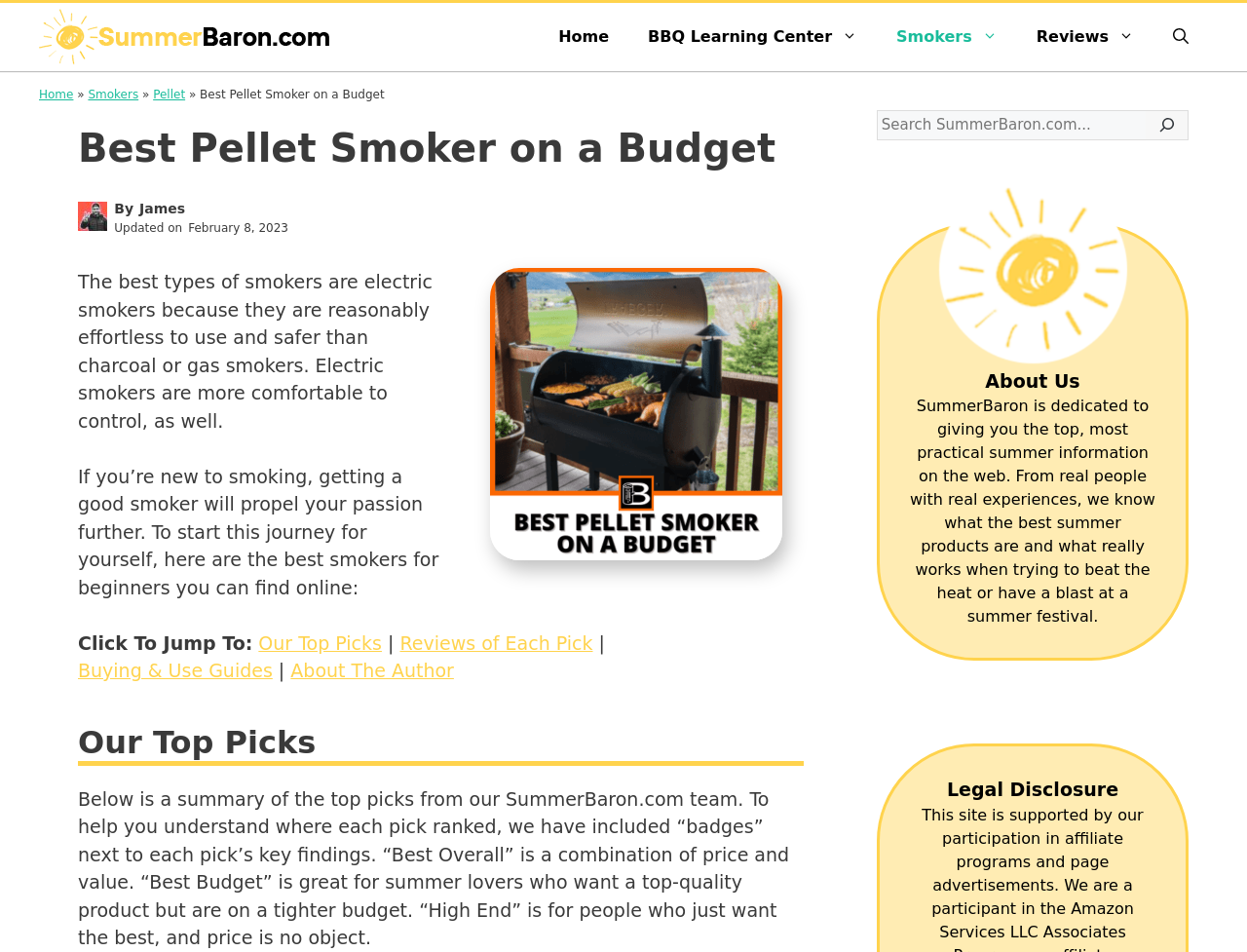Locate the bounding box coordinates of the element to click to perform the following action: 'search for something'. The coordinates should be given as four float values between 0 and 1, in the form of [left, top, right, bottom].

[0.704, 0.117, 0.919, 0.146]